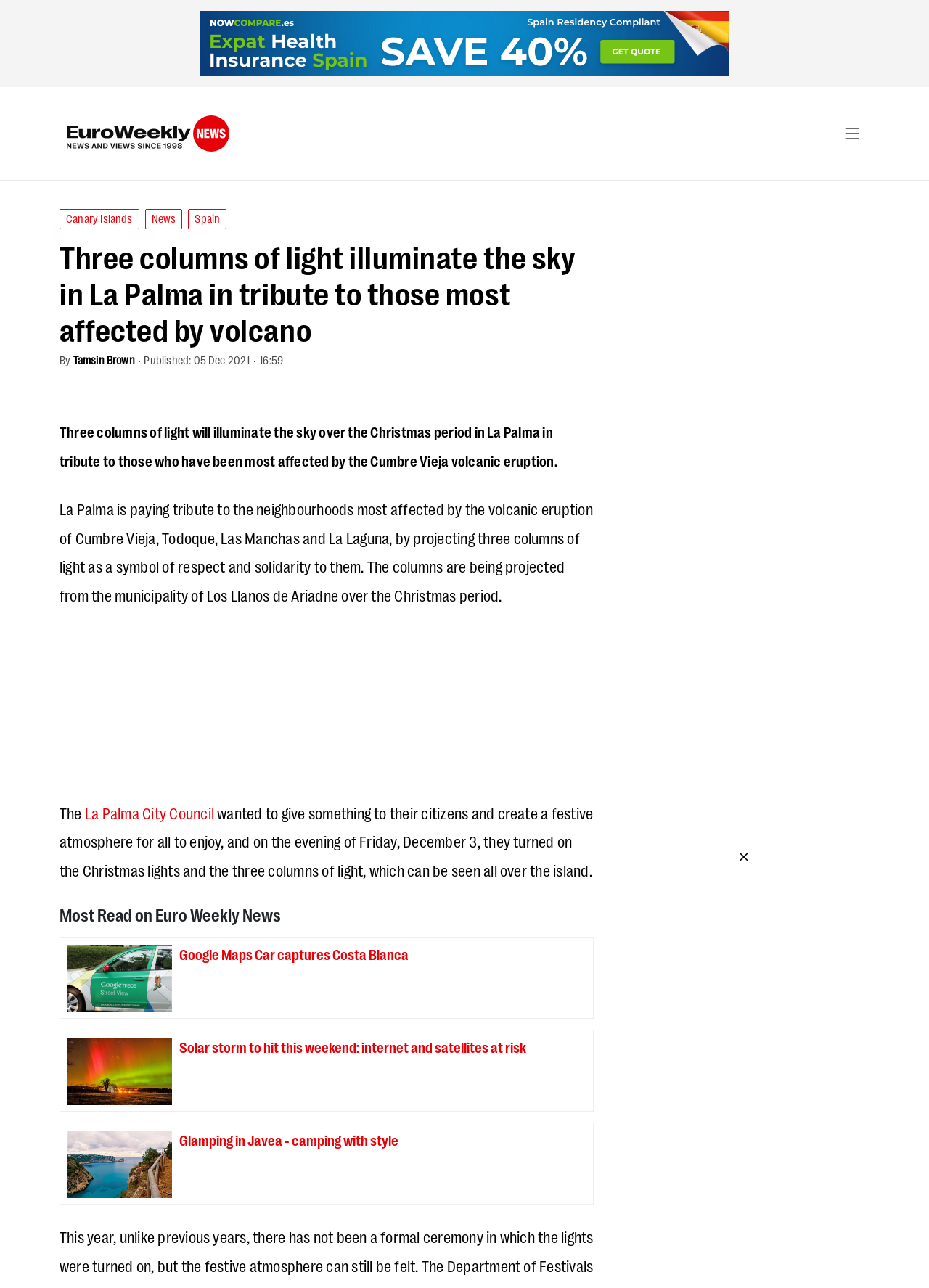What is the name of the volcano mentioned in the article?
Provide a detailed and well-explained answer to the question.

The article mentions that La Palma is paying tribute to the neighborhoods most affected by the volcanic eruption of Cumbre Vieja, which is the name of the volcano.